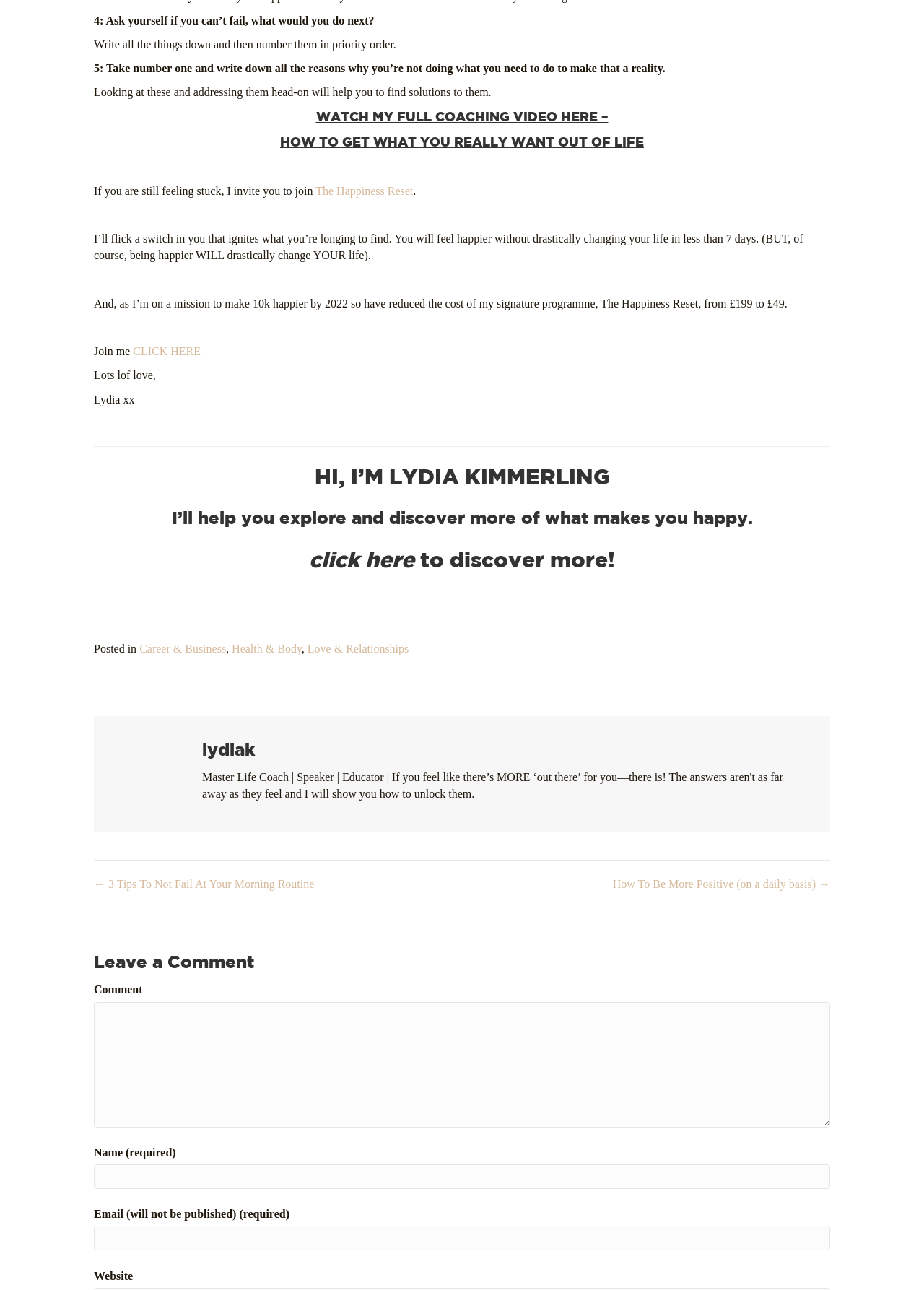Determine the bounding box for the described HTML element: "click here". Ensure the coordinates are four float numbers between 0 and 1 in the format [left, top, right, bottom].

[0.334, 0.424, 0.448, 0.443]